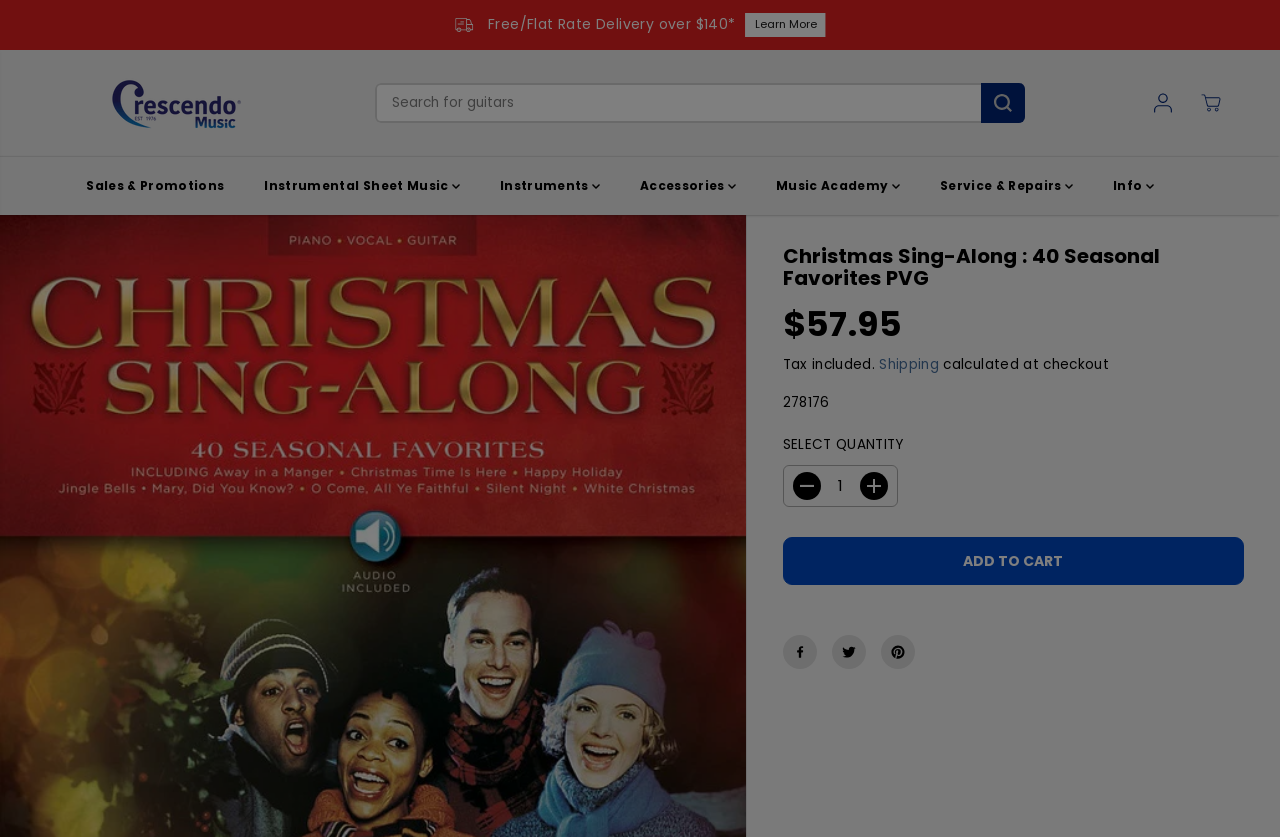Find the bounding box of the UI element described as follows: "aria-label="Crescendo Music Perth, Australia"".

[0.072, 0.071, 0.205, 0.175]